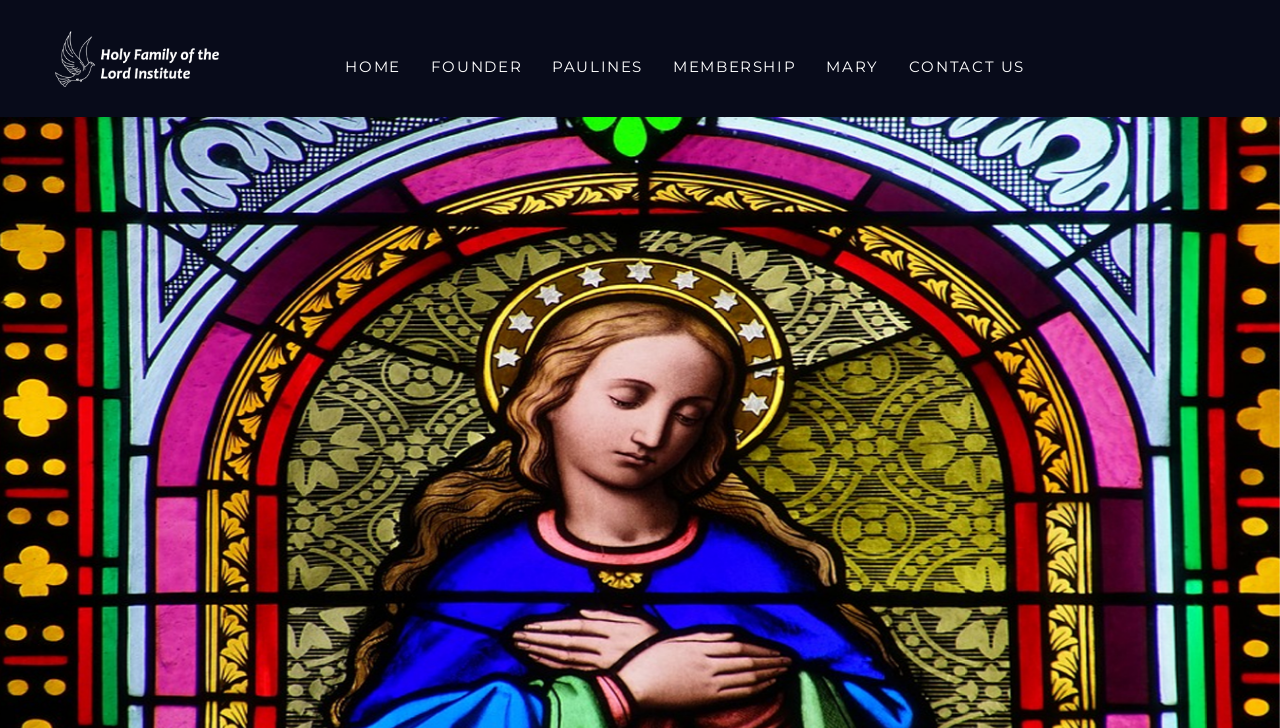For the element described, predict the bounding box coordinates as (top-left x, top-left y, bottom-right x, bottom-right y). All values should be between 0 and 1. Element description: Contact Us

[0.71, 0.081, 0.801, 0.102]